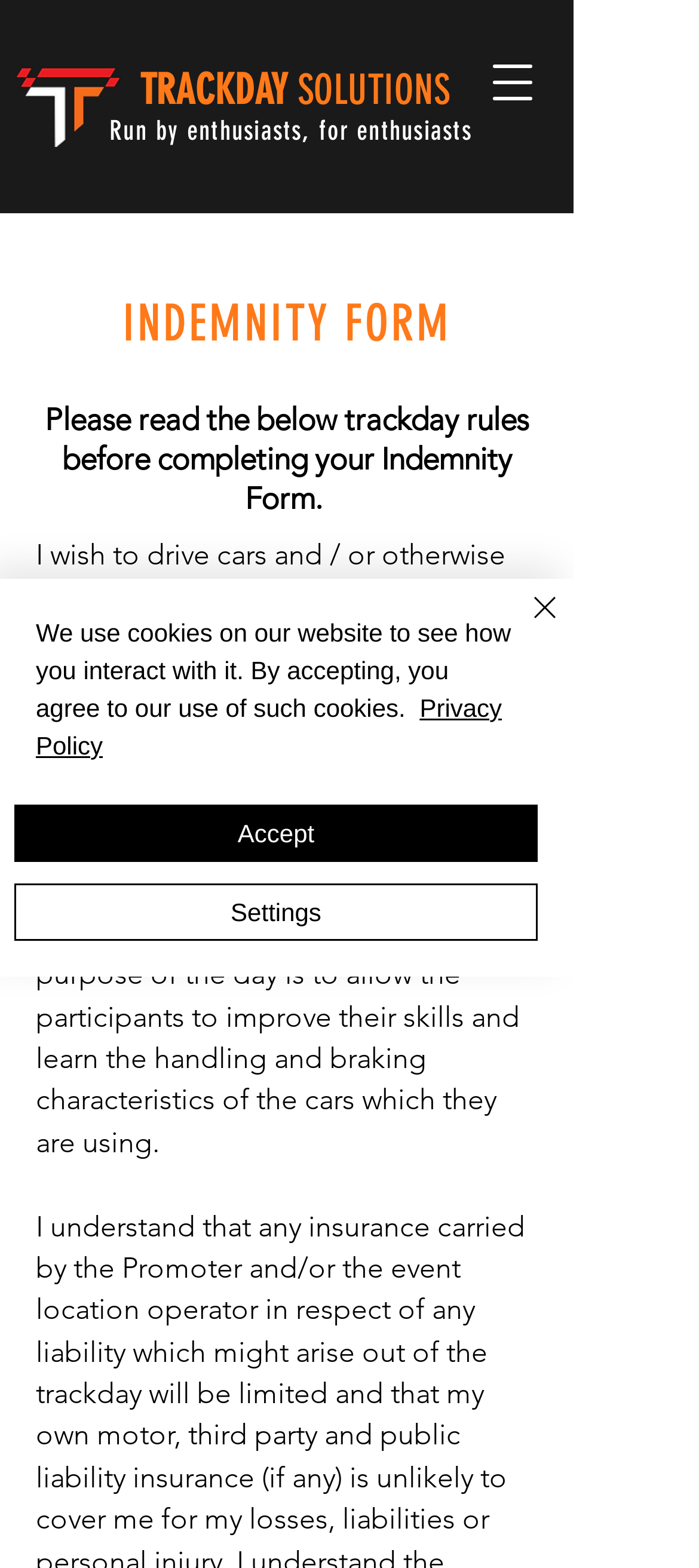Please study the image and answer the question comprehensively:
What is the relationship between racing and the event?

According to the text, 'I understand that racing is prohibited and that the purpose of the day is to allow the participants to improve their skills and learn the handling and braking characteristics of the cars which they are using.' This indicates that racing is prohibited in the event.